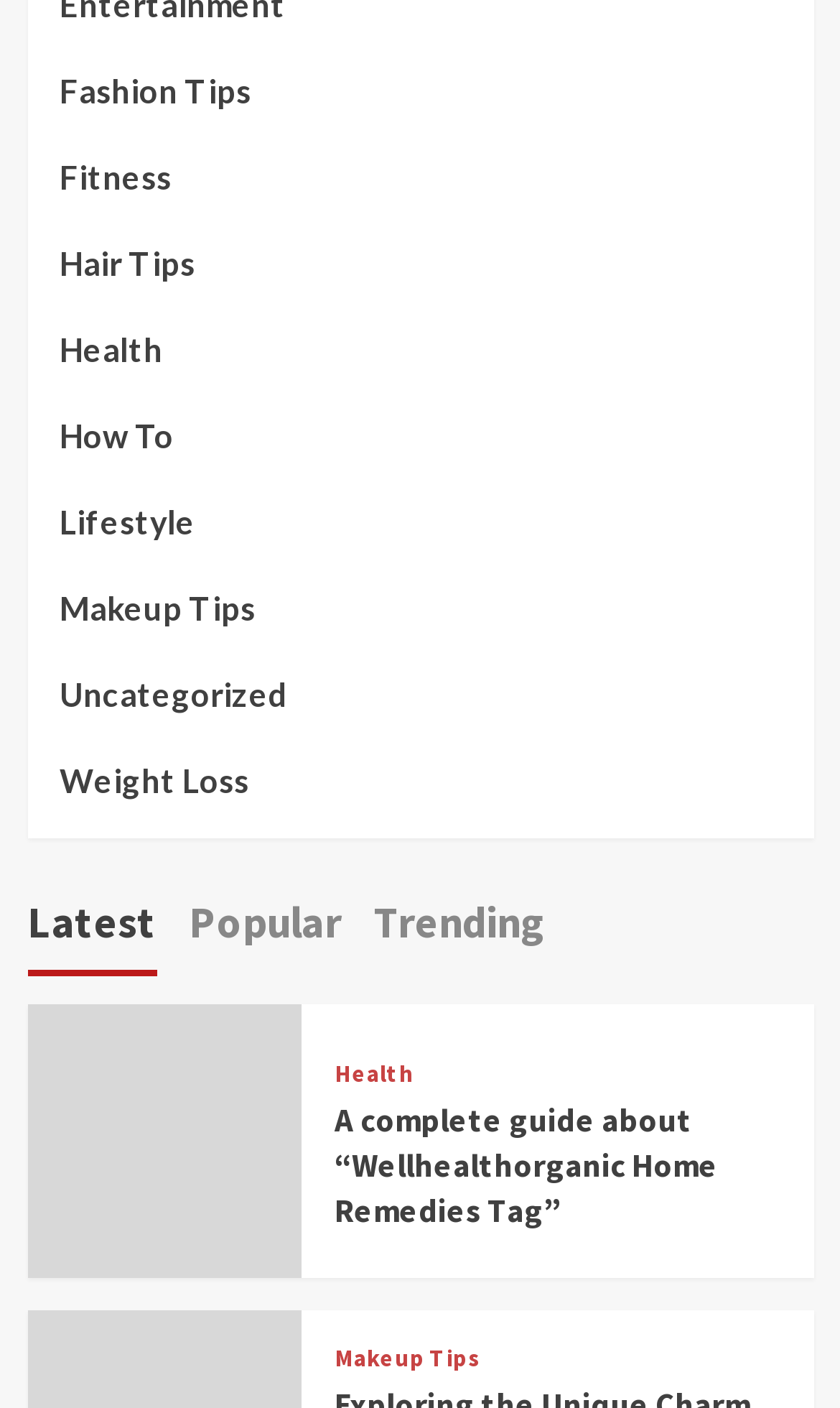Determine the bounding box coordinates for the element that should be clicked to follow this instruction: "Explore Health topics". The coordinates should be given as four float numbers between 0 and 1, in the format [left, top, right, bottom].

[0.398, 0.754, 0.493, 0.771]